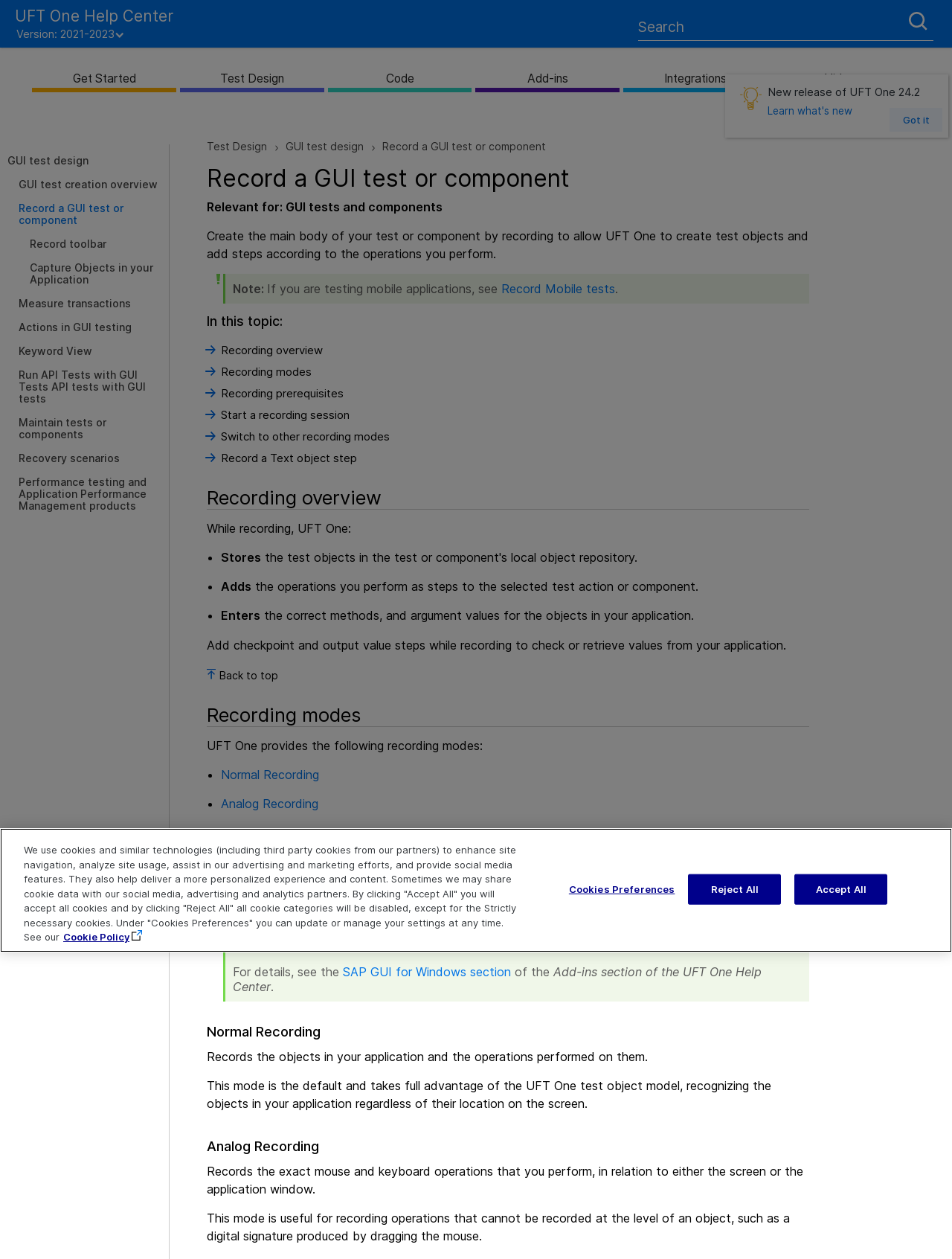Locate the bounding box coordinates of the element that needs to be clicked to carry out the instruction: "Record a GUI test or component". The coordinates should be given as four float numbers ranging from 0 to 1, i.e., [left, top, right, bottom].

[0.0, 0.156, 0.176, 0.184]